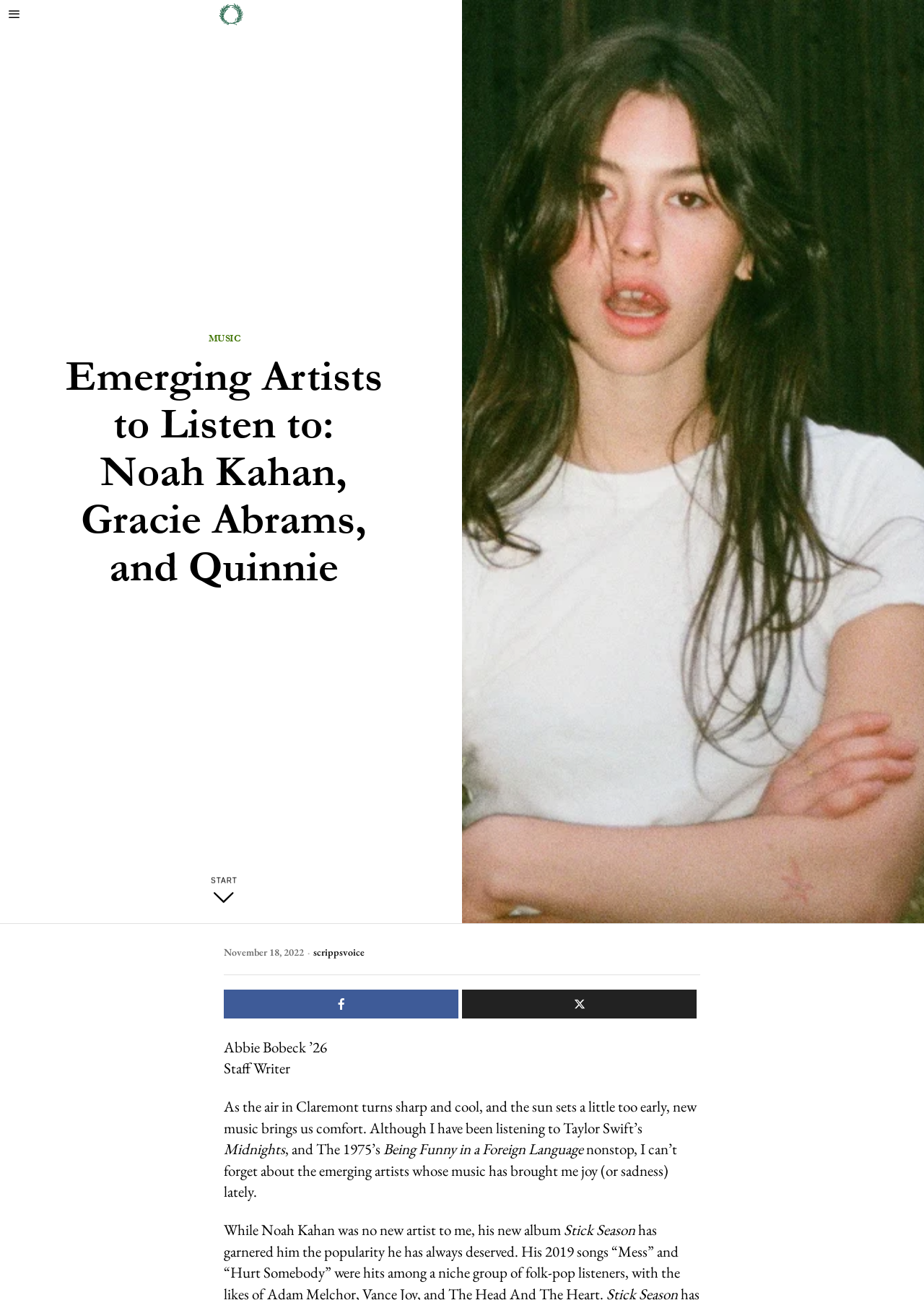Analyze the image and give a detailed response to the question:
How many emerging artists are mentioned in the article?

The number of emerging artists mentioned in the article can be found by counting the names mentioned in the title 'Emerging Artists to Listen to: Noah Kahan, Gracie Abrams, and Quinnie'.